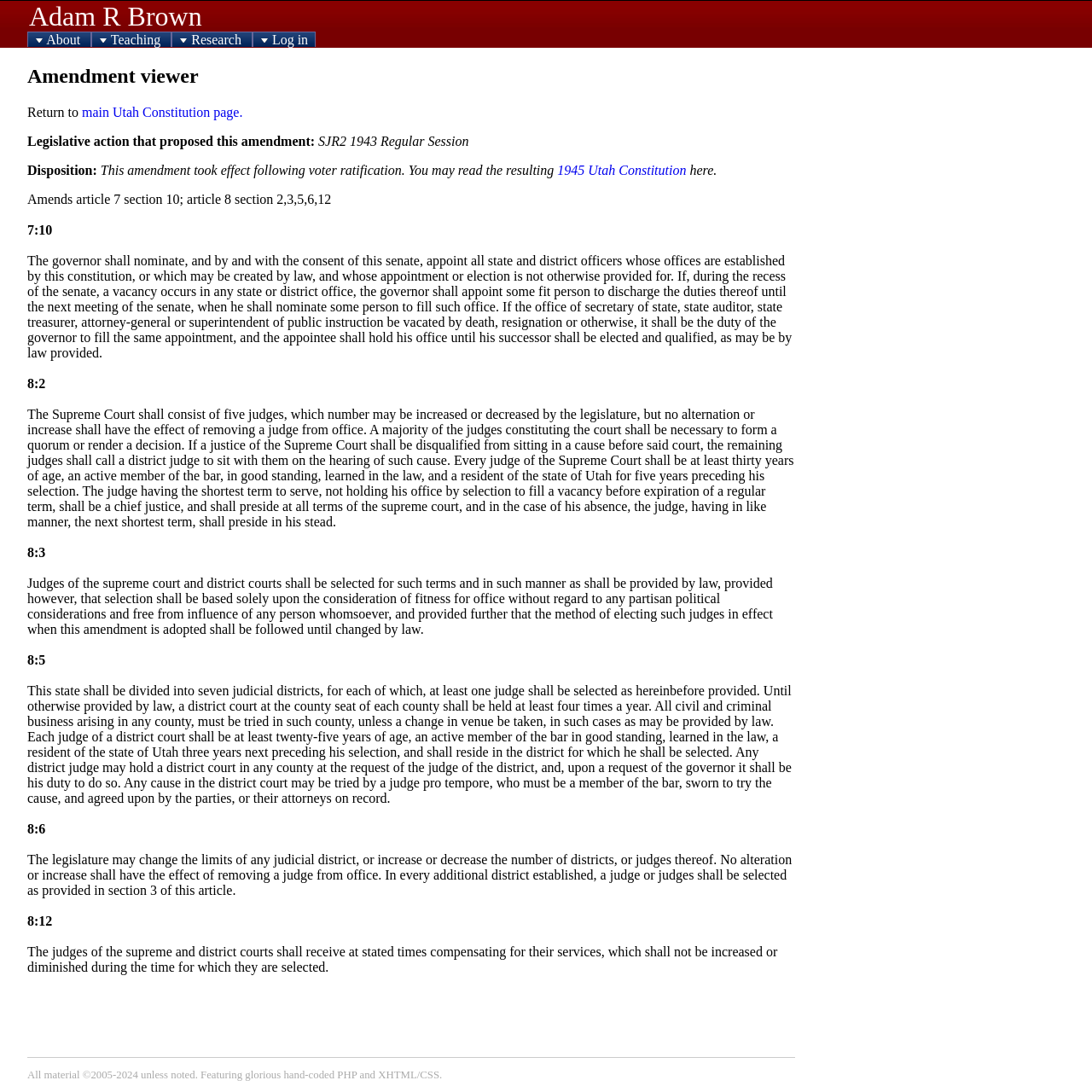Respond with a single word or phrase:
What is the title of the amendment?

SJR2 1943 Regular Session